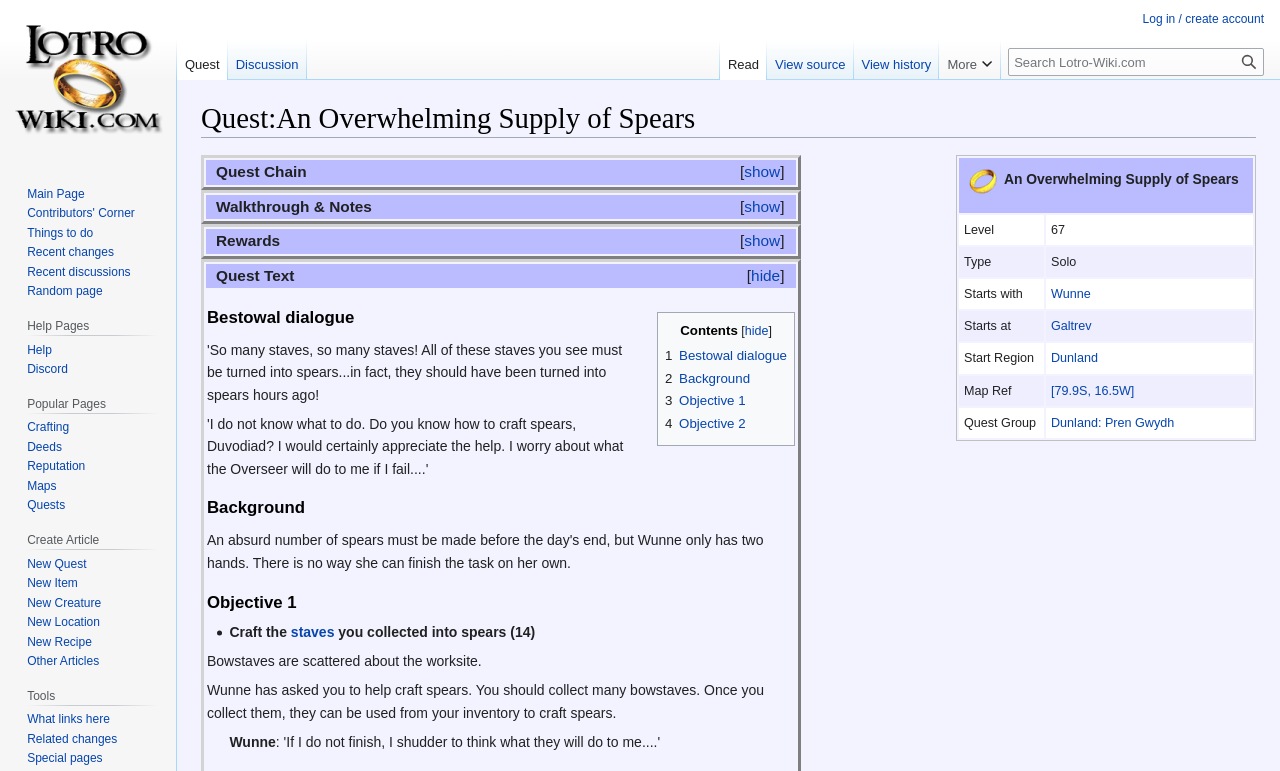What is the type of the quest?
Use the image to answer the question with a single word or phrase.

Solo